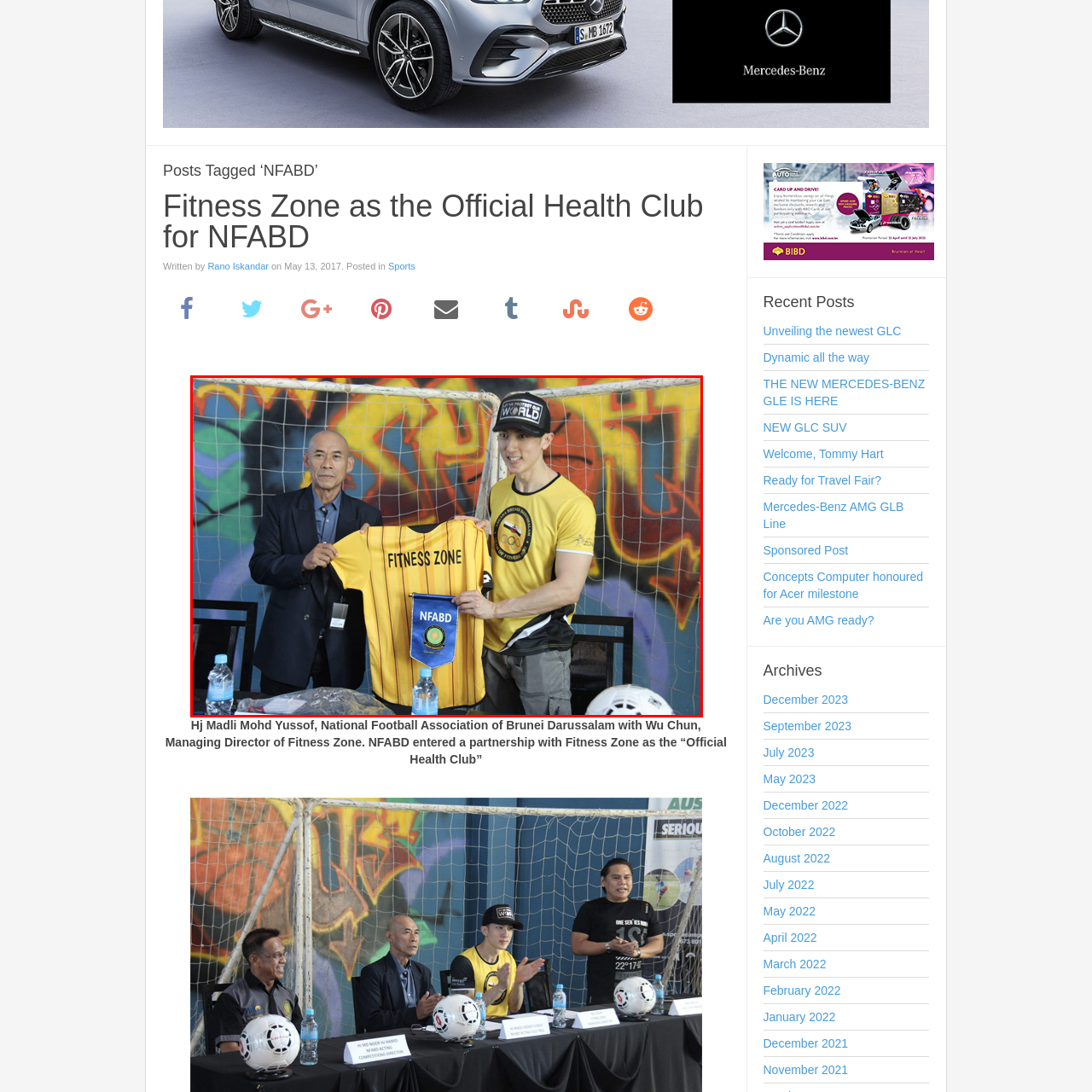Thoroughly describe the scene captured inside the red-bordered image.

In this engaging photo, two individuals are prominently featured in a sports-themed environment. On the left, a man dressed in a dark suit holds a yellow sports jersey with "FITNESS ZONE" emblazoned on the back. Beside him, another man wearing a bright yellow t-shirt and cap is smiling as he presents a blue pennant that reads "NFABD," symbolizing the collaboration between Fitness Zone and the National Football Association of Brunei Darussalam (NFABD). The backdrop showcases vibrant graffiti art, adding an energetic atmosphere to the occasion. The setting suggests a significant event, likely a partnership announcement, highlighting the role of Fitness Zone as the official health club for NFABD, promoting health and fitness within the football community.